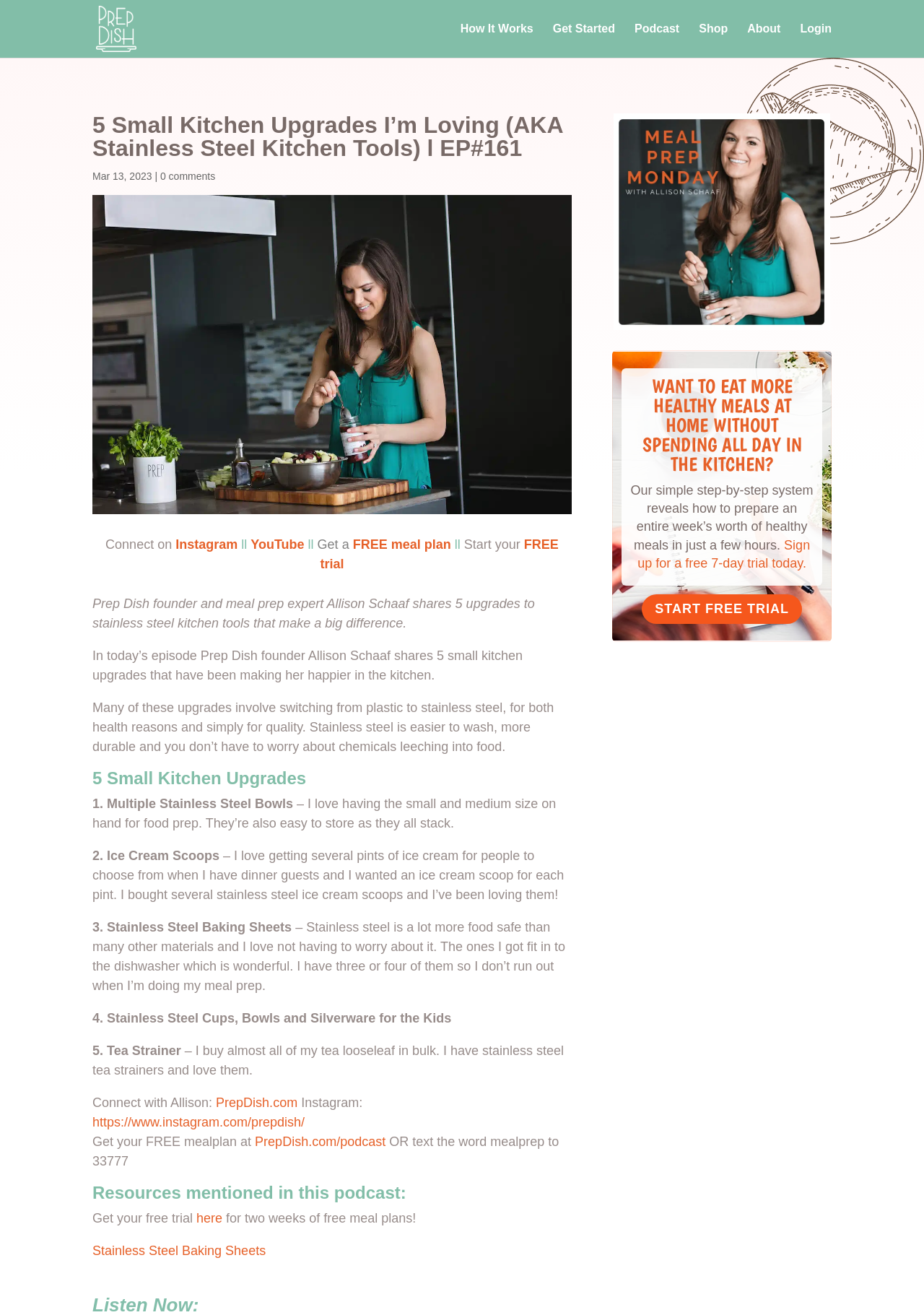Bounding box coordinates are specified in the format (top-left x, top-left y, bottom-right x, bottom-right y). All values are floating point numbers bounded between 0 and 1. Please provide the bounding box coordinate of the region this sentence describes: How It Works

[0.498, 0.018, 0.577, 0.044]